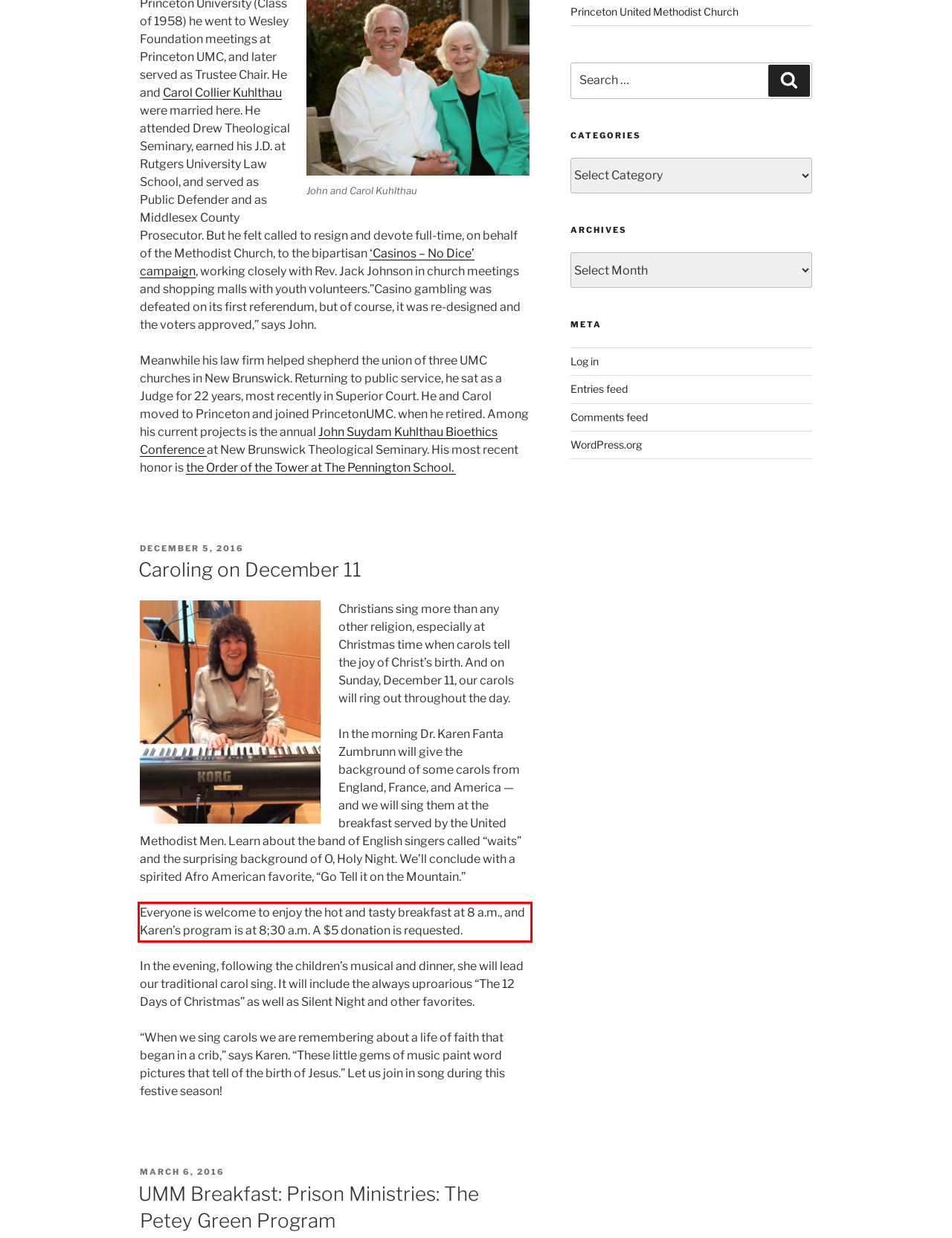Please look at the webpage screenshot and extract the text enclosed by the red bounding box.

Everyone is welcome to enjoy the hot and tasty breakfast at 8 a.m., and Karen’s program is at 8;30 a.m. A $5 donation is requested.